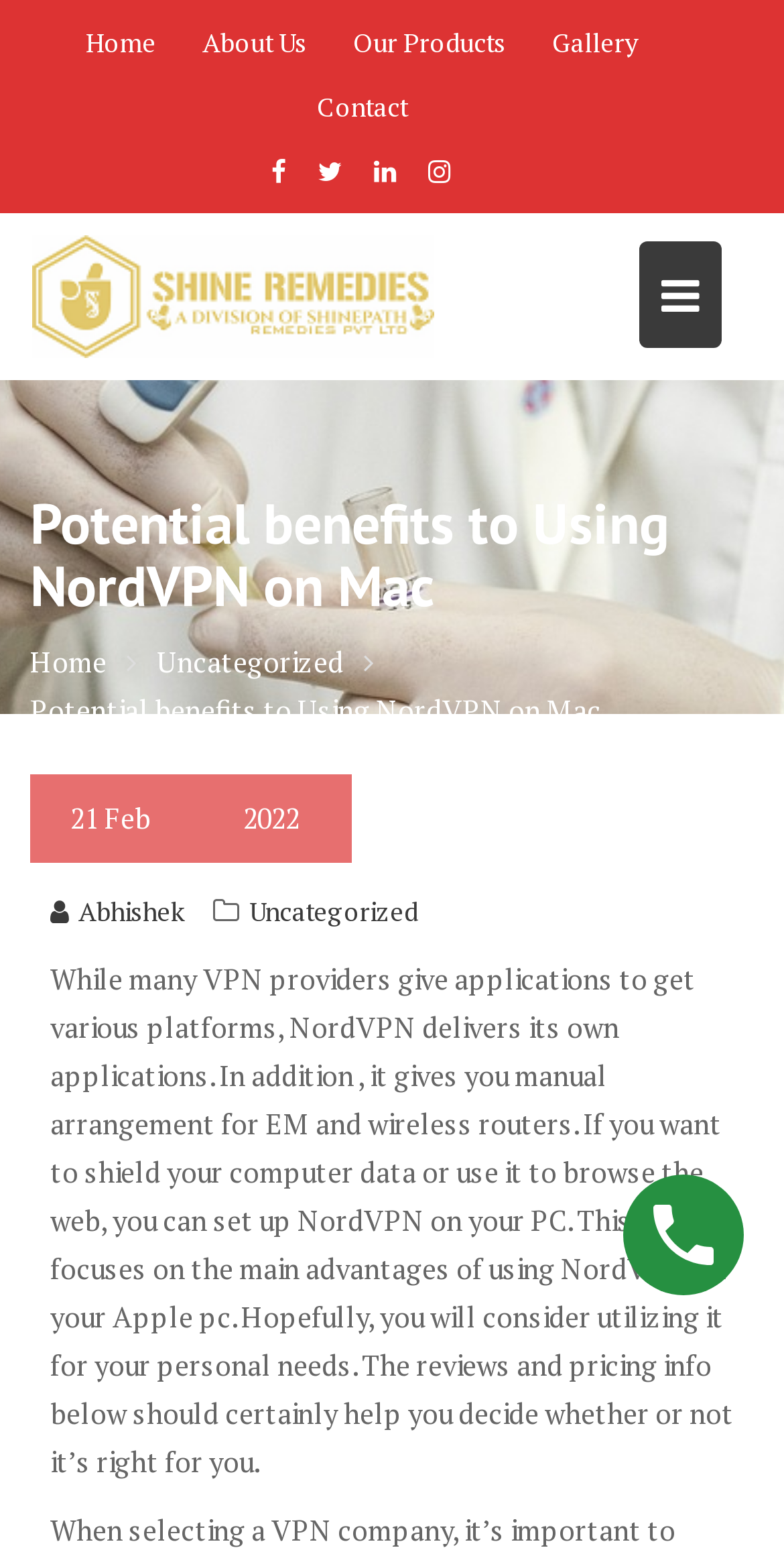Locate the bounding box coordinates of the area you need to click to fulfill this instruction: 'Click on the 'Home' link'. The coordinates must be in the form of four float numbers ranging from 0 to 1: [left, top, right, bottom].

[0.109, 0.006, 0.199, 0.048]